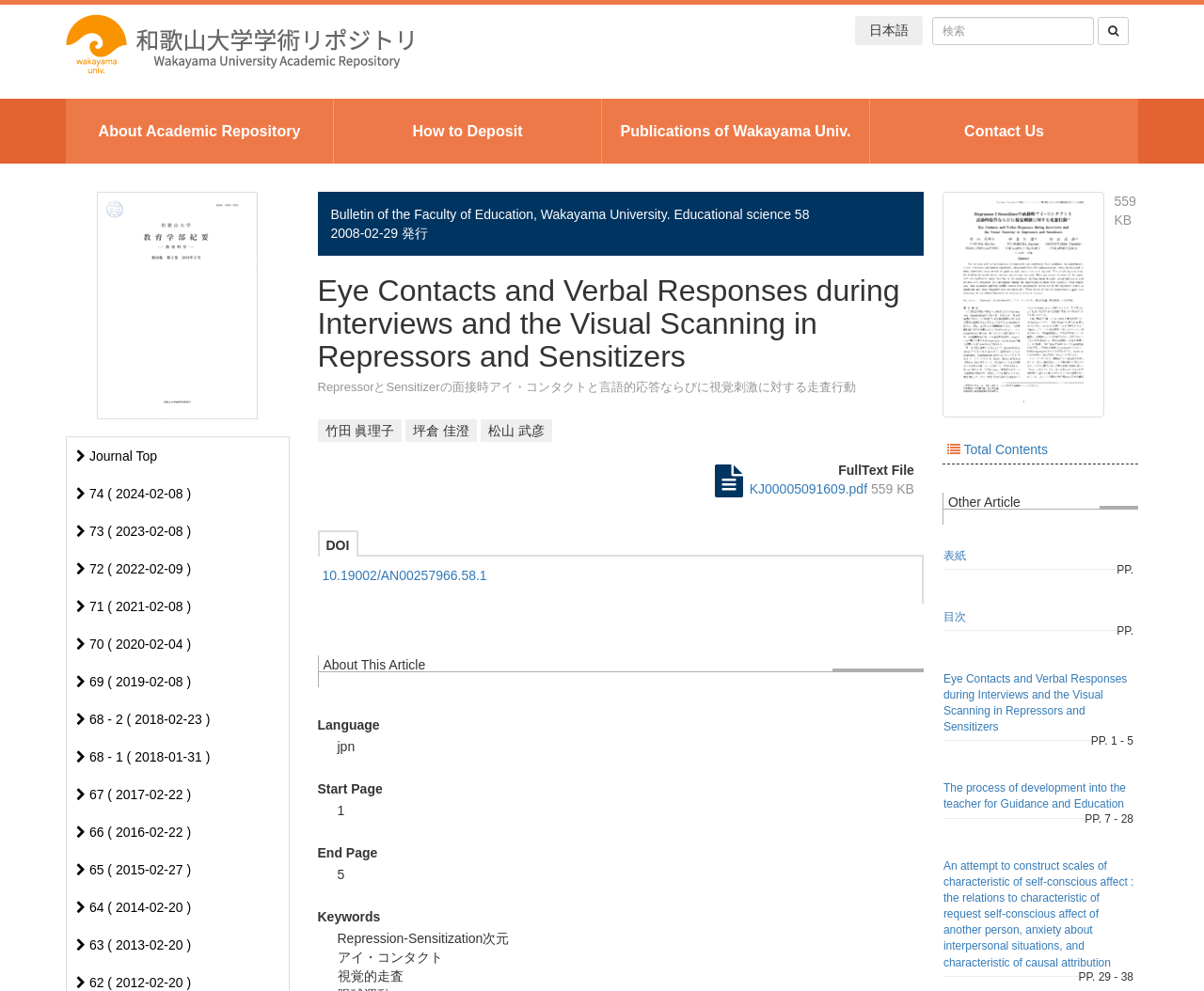Using the information in the image, could you please answer the following question in detail:
What is the file size of the full text file?

I found the file size of the full text file by looking at the 'FullText File' section, which is located below the article title. The file size is specified as 559 KB.